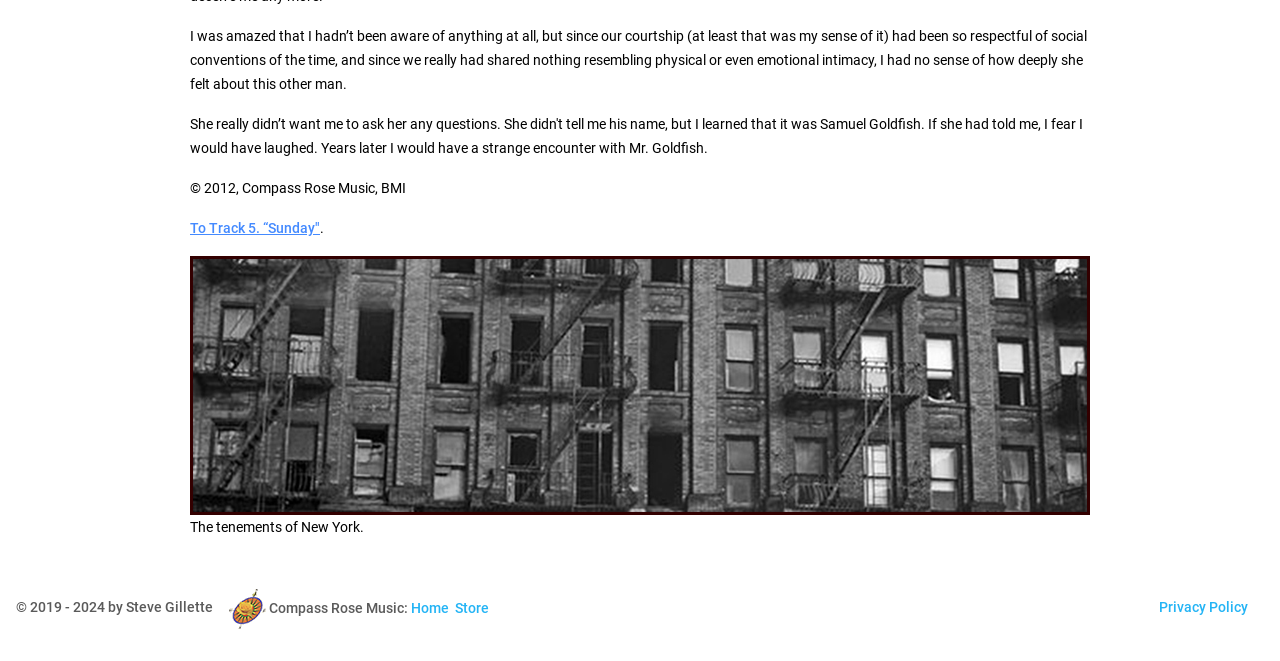Using the format (top-left x, top-left y, bottom-right x, bottom-right y), provide the bounding box coordinates for the described UI element. All values should be floating point numbers between 0 and 1: Privacy Policy

[0.905, 0.906, 0.975, 0.93]